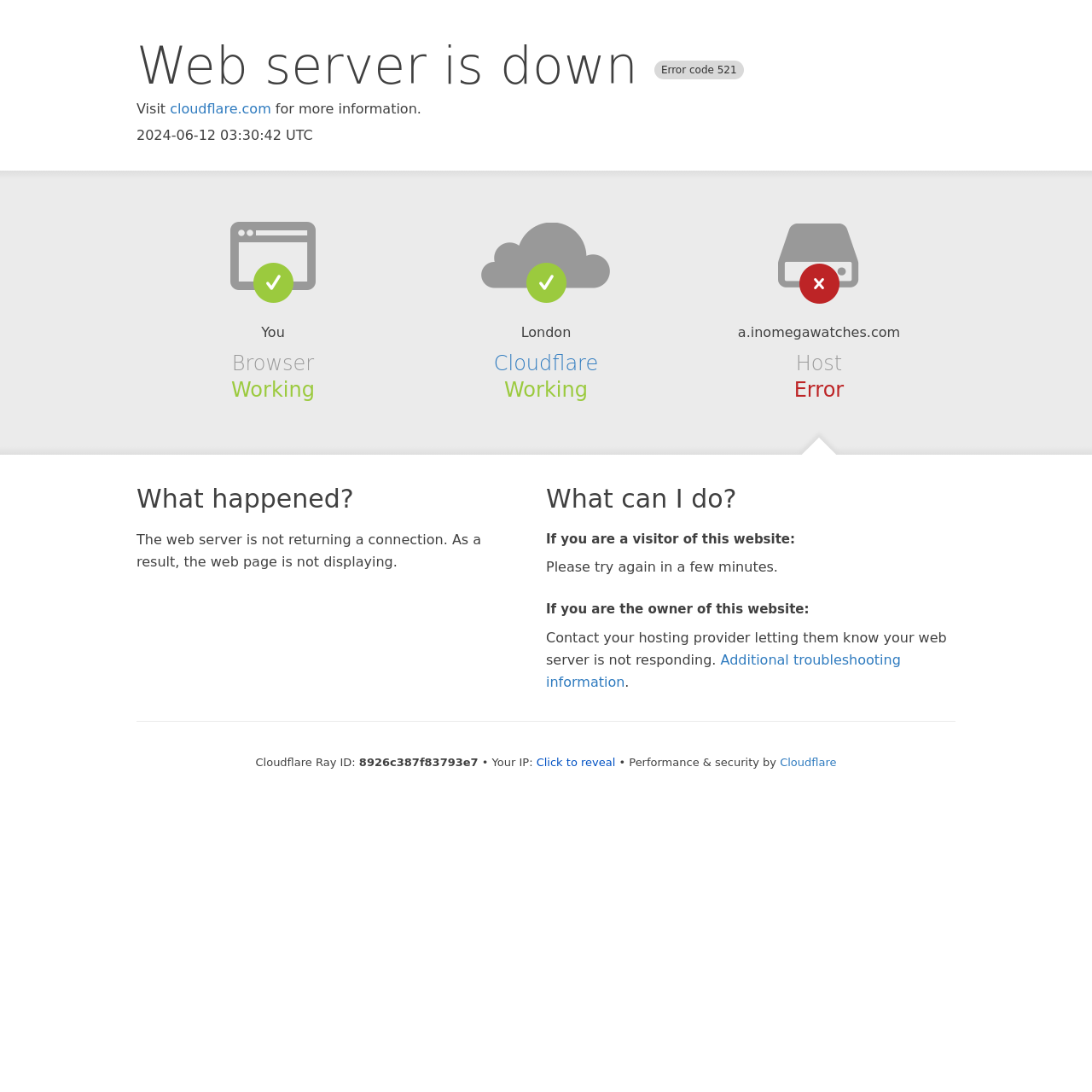Give a one-word or short-phrase answer to the following question: 
What should the owner of the website do?

Contact hosting provider